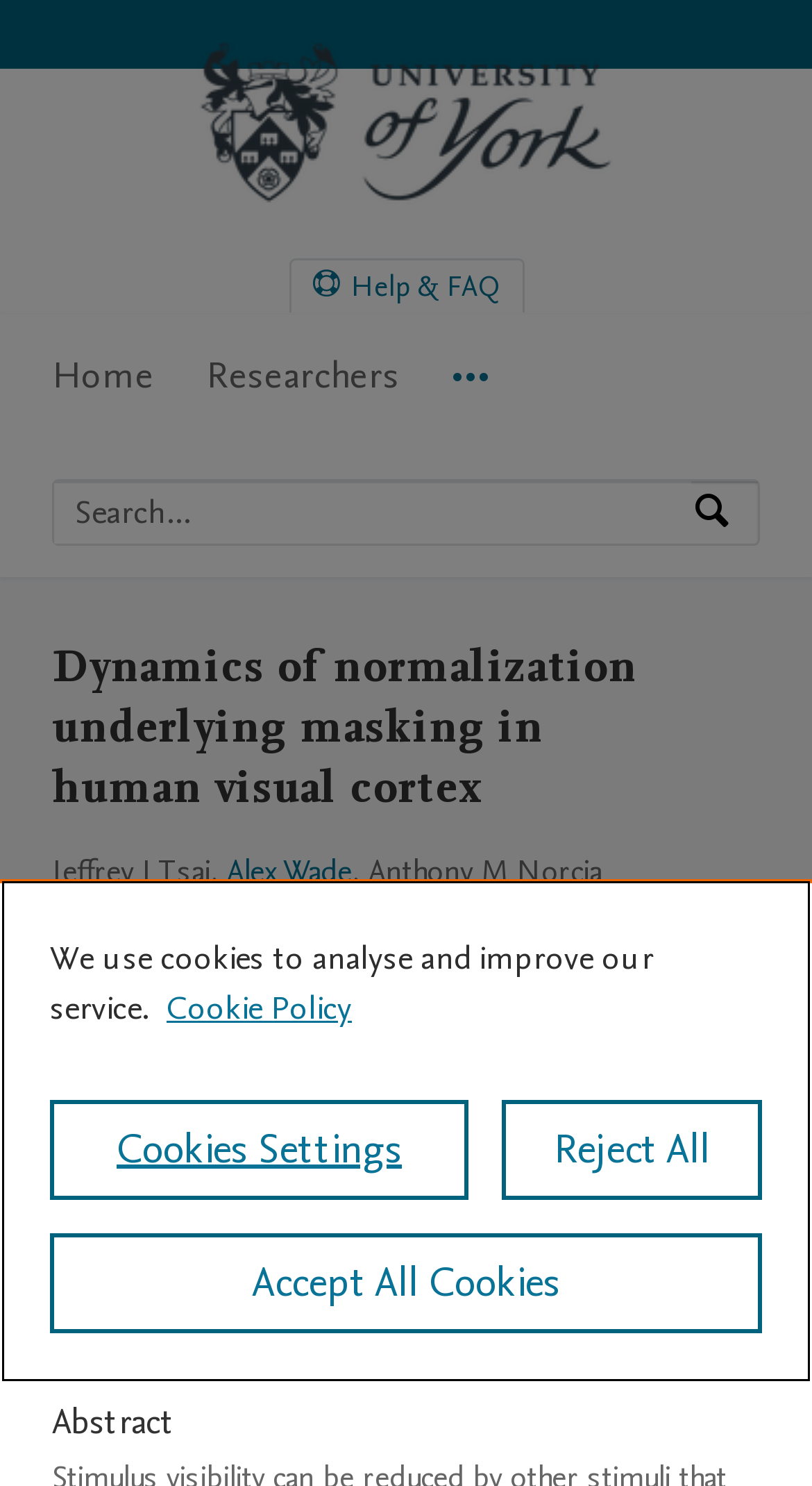Where is the search box located?
Carefully analyze the image and provide a thorough answer to the question.

I analyzed the bounding box coordinates of the search box element and found that it is located at [0.067, 0.324, 0.851, 0.367], which corresponds to the top right area of the page.